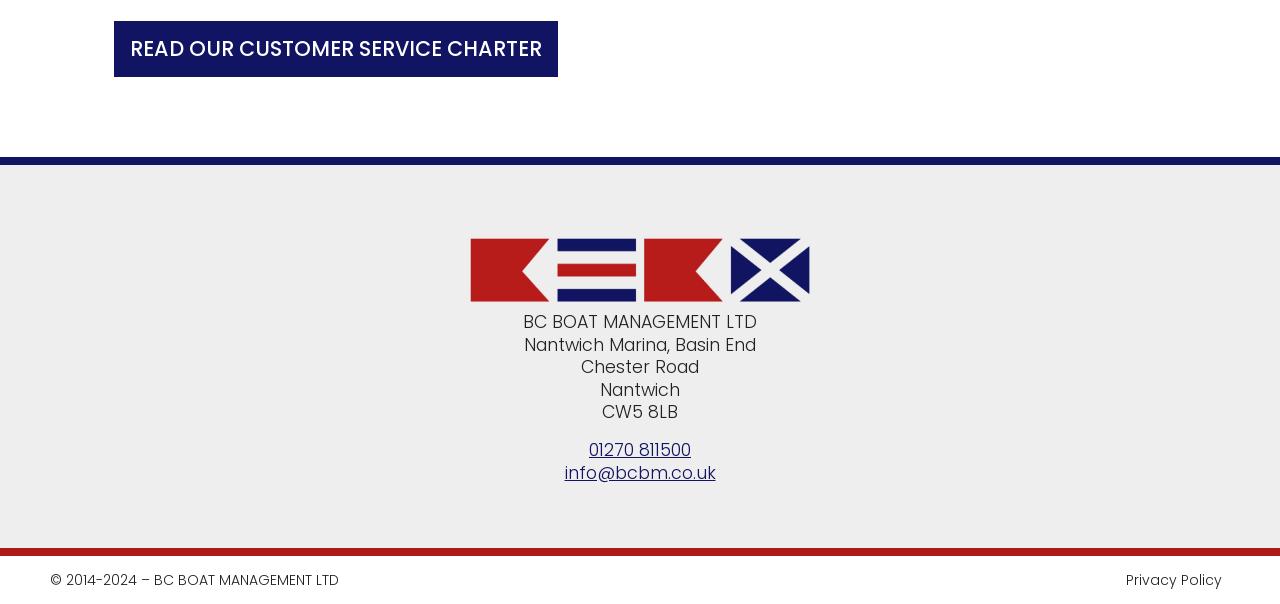What is the company name?
Please respond to the question with a detailed and well-explained answer.

The company name can be found in the image element with the text 'BC Boat Management Ltd' and also in the static text element with the same text.